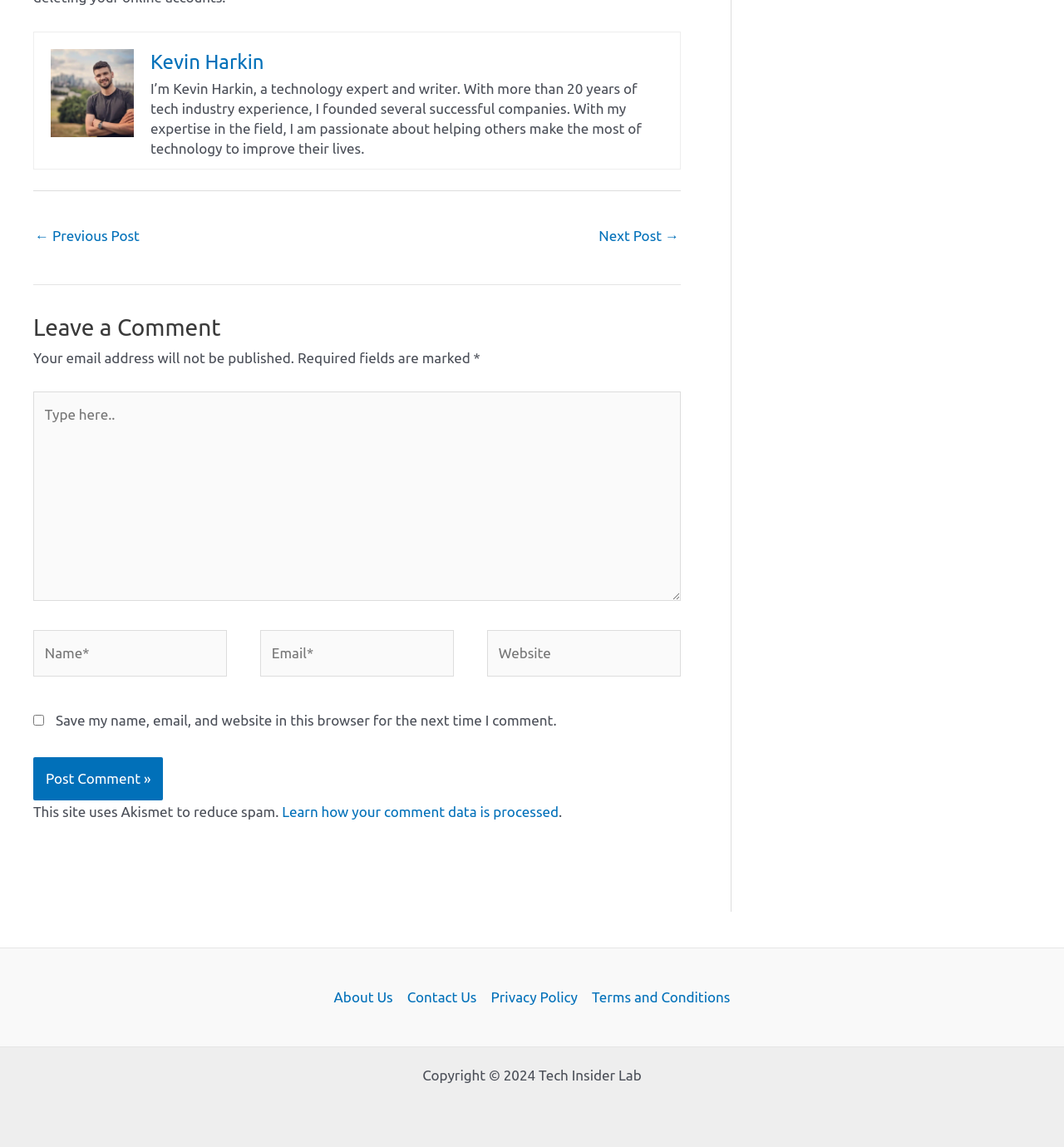Who is the author of this webpage?
Answer the question with as much detail as possible.

The author of this webpage is Kevin Harkin, which is mentioned in the profile image and link at the top of the page, and also in the introductory text that describes him as a technology expert and writer.